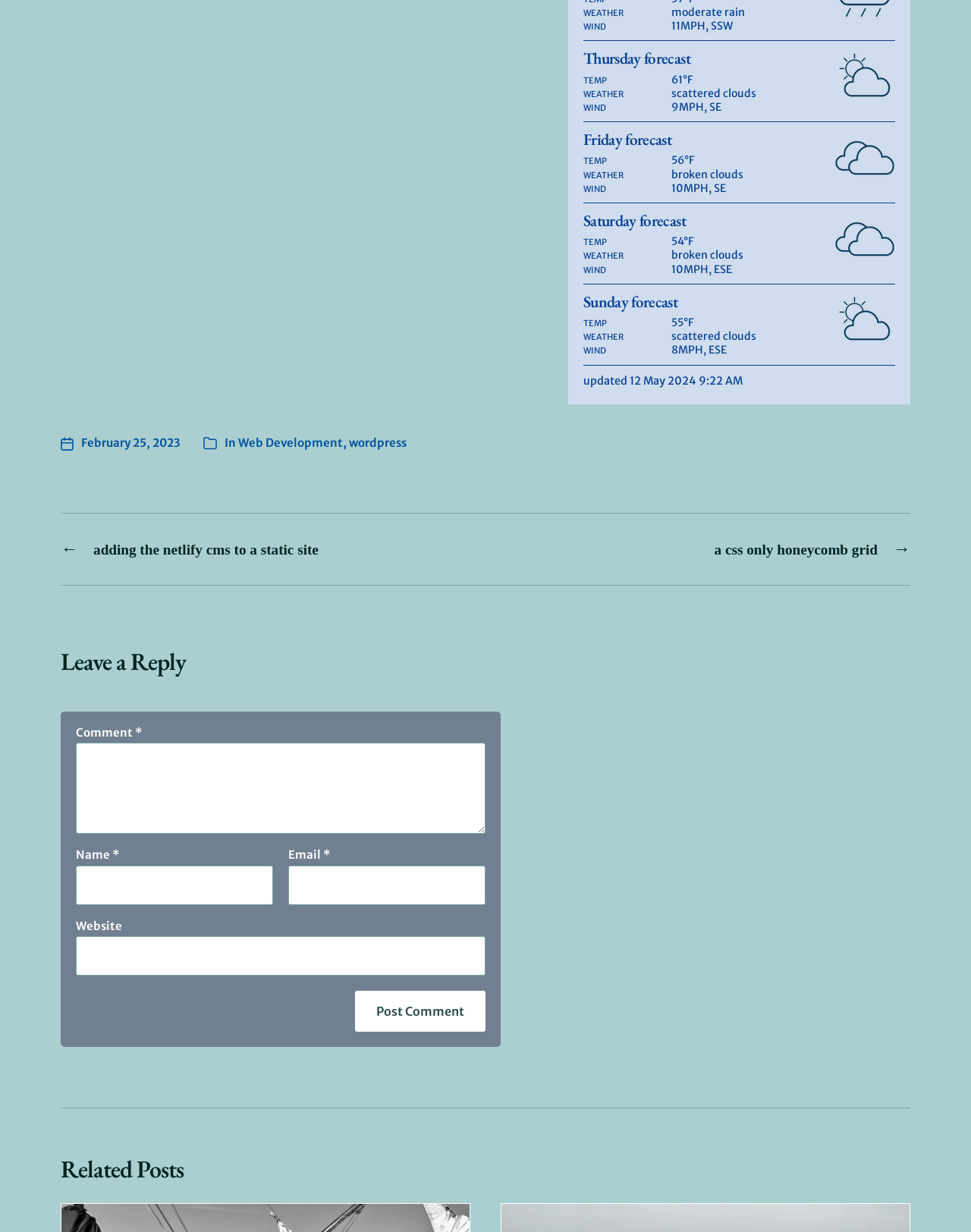What is the temperature on Saturday?
Please respond to the question thoroughly and include all relevant details.

The temperature on Saturday is 54°F, which can be found in the Saturday forecast section, where it says 'TEMP' and '54°F'.